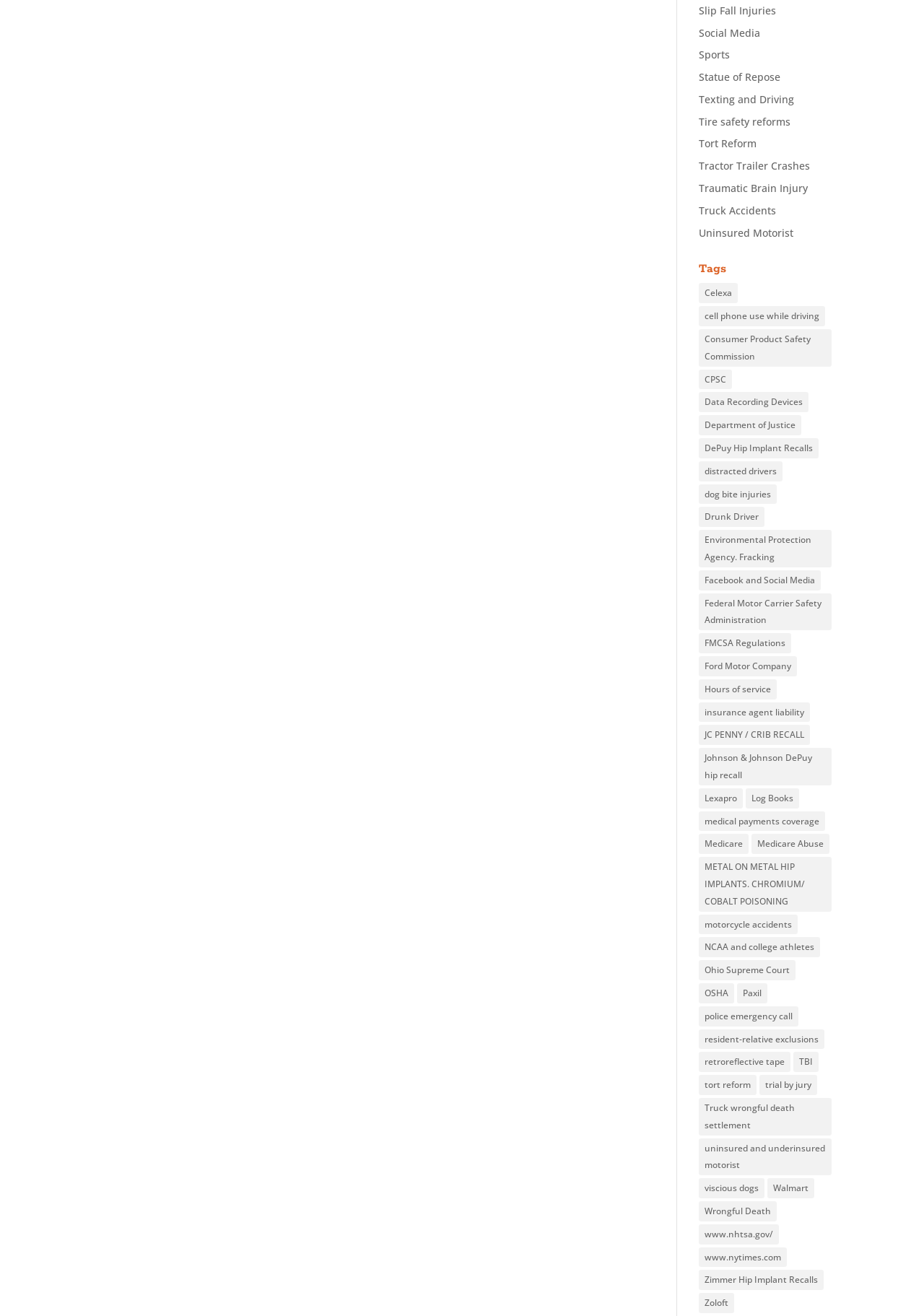Please identify the bounding box coordinates of the element on the webpage that should be clicked to follow this instruction: "Read about 'Truck Accidents'". The bounding box coordinates should be given as four float numbers between 0 and 1, formatted as [left, top, right, bottom].

[0.756, 0.155, 0.84, 0.165]